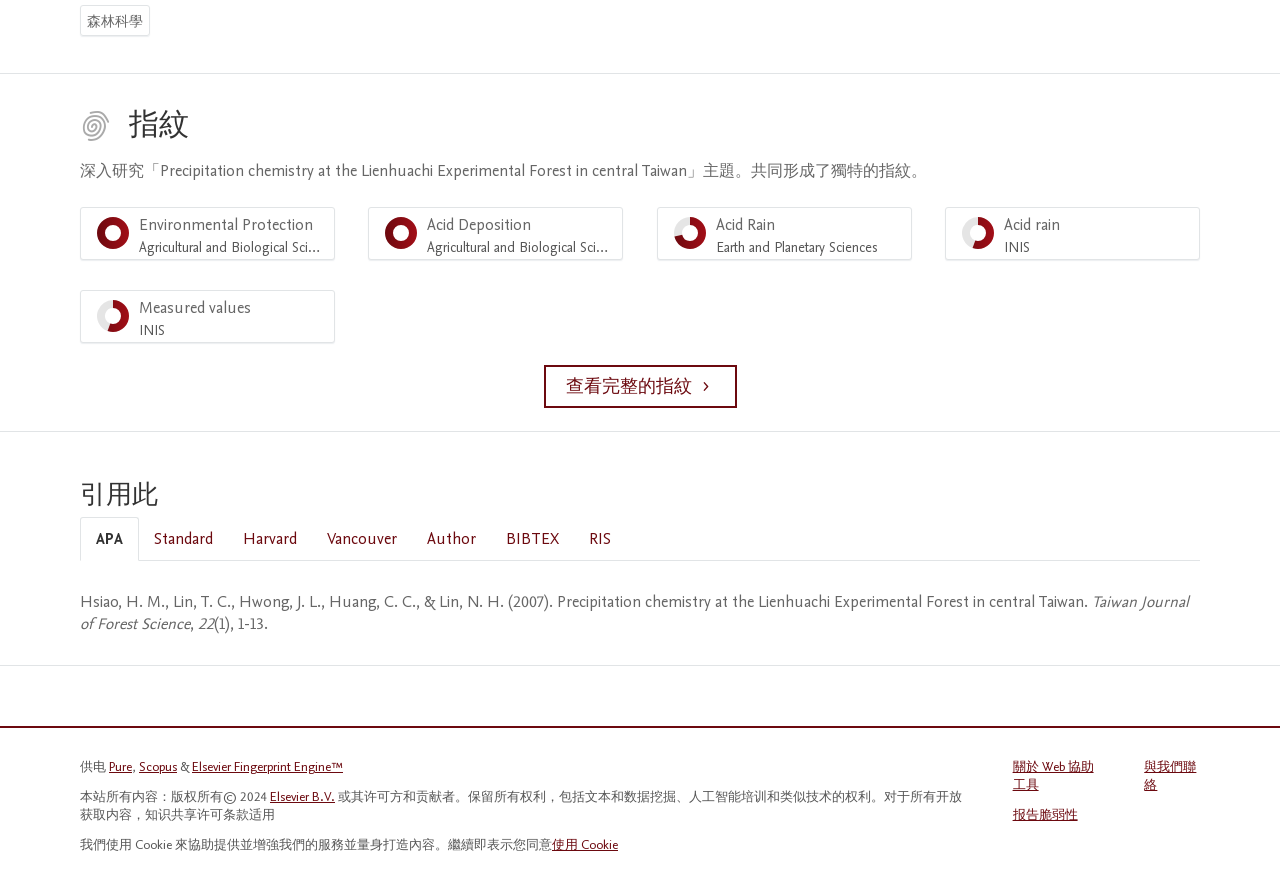What is the title of the webpage?
Can you provide a detailed and comprehensive answer to the question?

The title of the webpage is '森林科學' which is located at the top of the webpage with a bounding box coordinate of [0.068, 0.013, 0.112, 0.034].